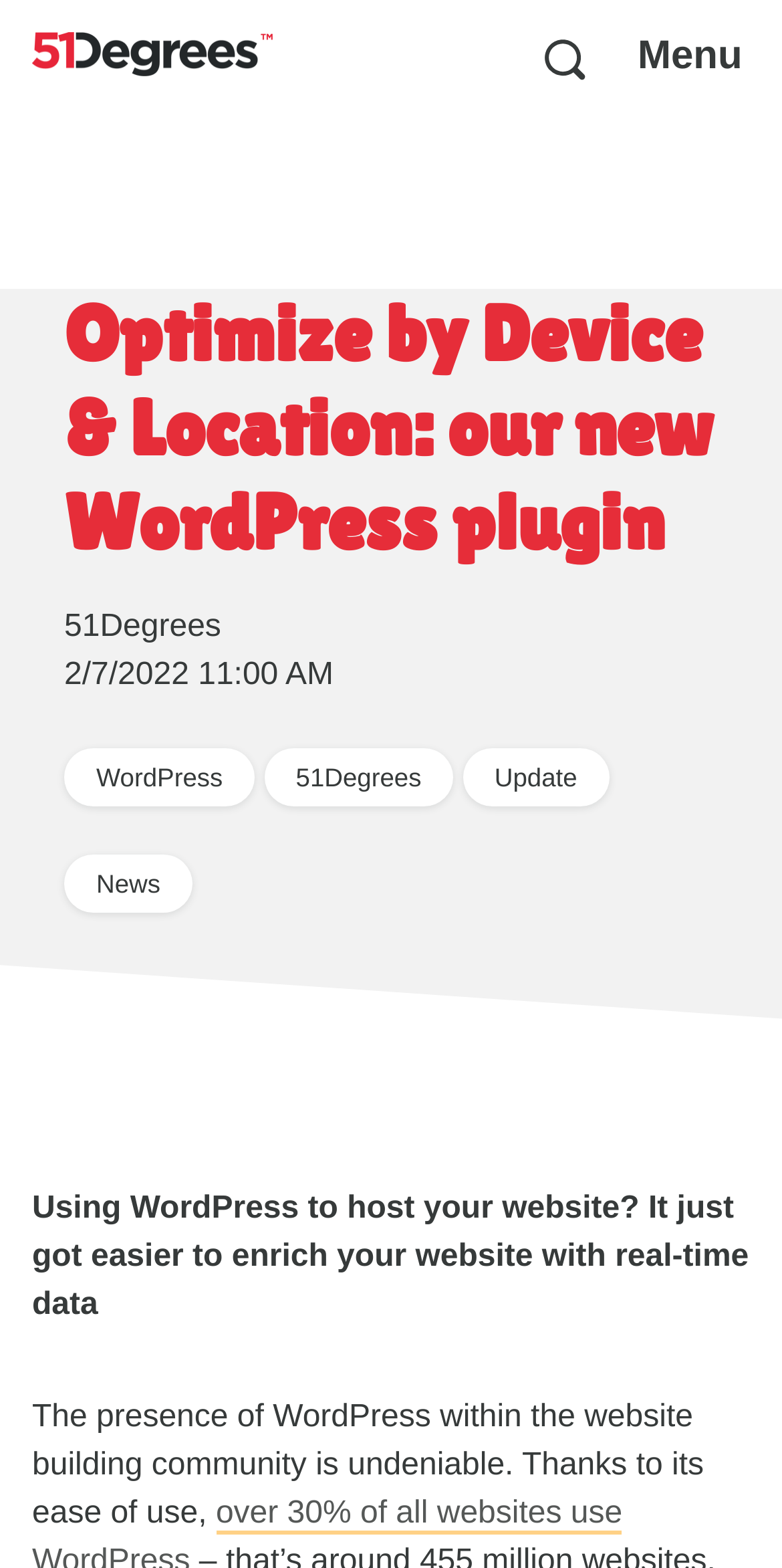What is the purpose of the checkbox?
Provide a detailed and well-explained answer to the question.

The checkbox element has a description 'Menu' and a popup attribute, indicating that it is used to control a menu. The checkbox is not checked, suggesting that the menu is not currently open.